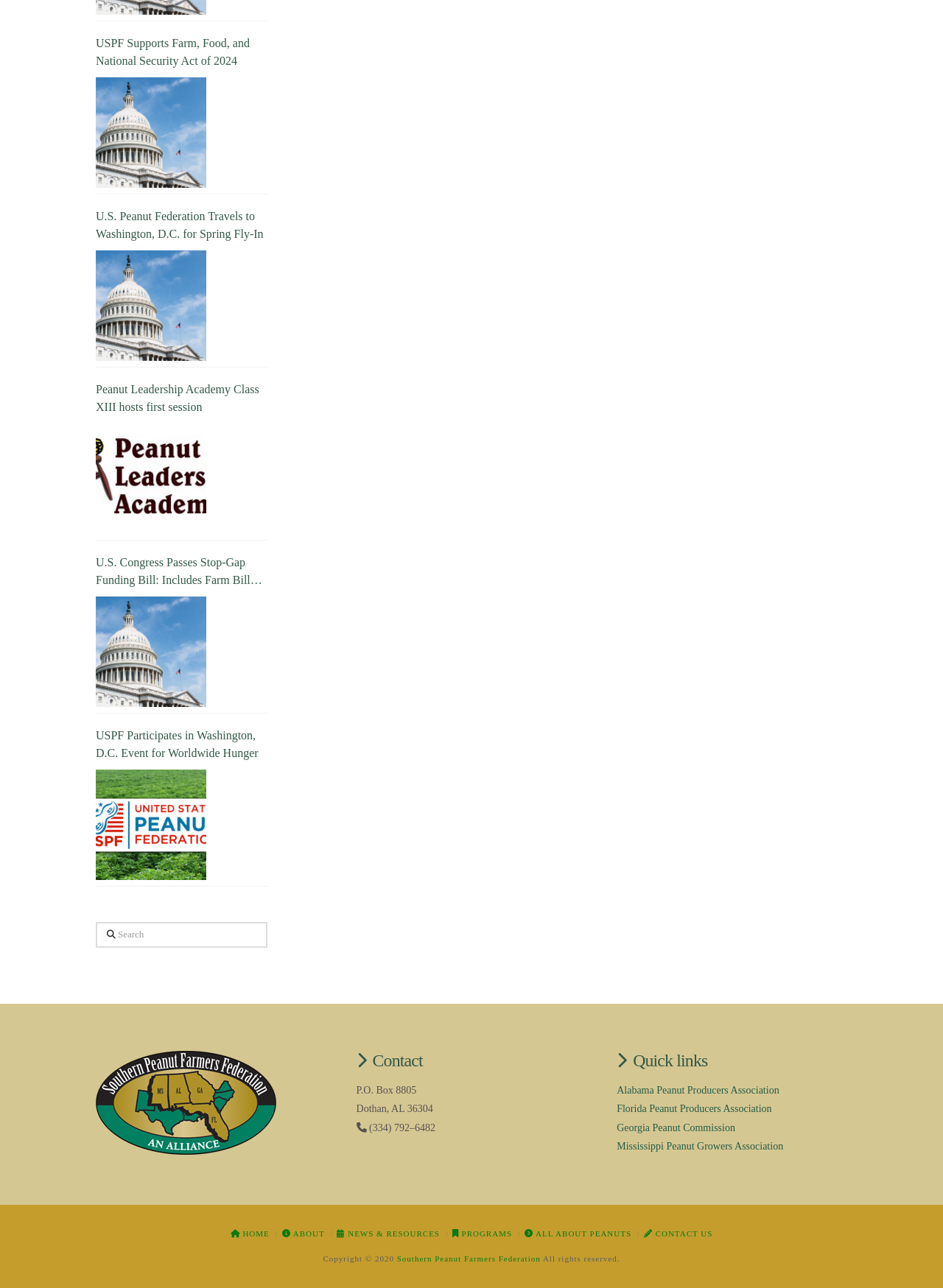Find the bounding box of the web element that fits this description: "About".

[0.299, 0.954, 0.344, 0.961]